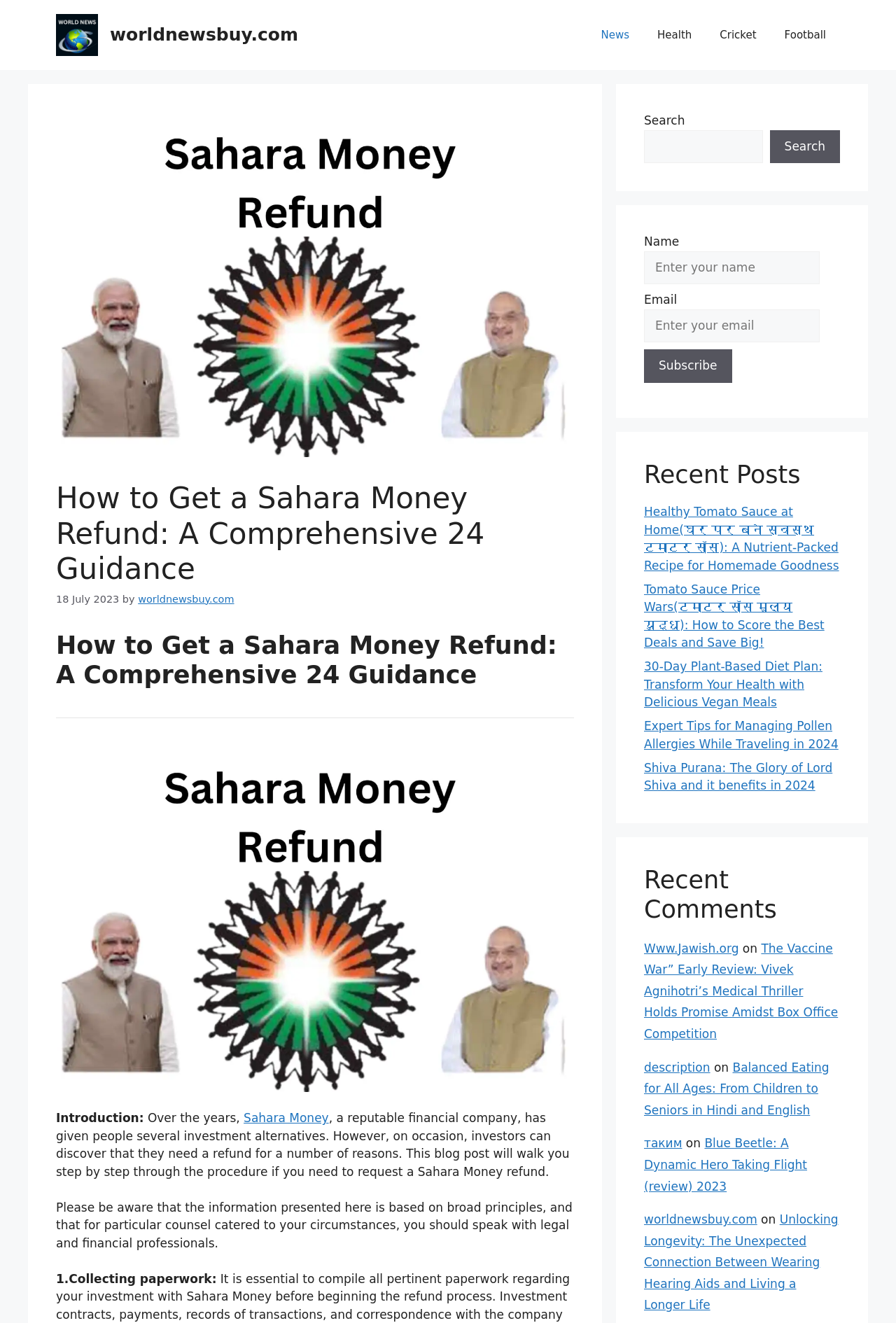For the given element description name="submit" value="Subscribe", determine the bounding box coordinates of the UI element. The coordinates should follow the format (top-left x, top-left y, bottom-right x, bottom-right y) and be within the range of 0 to 1.

[0.719, 0.264, 0.817, 0.289]